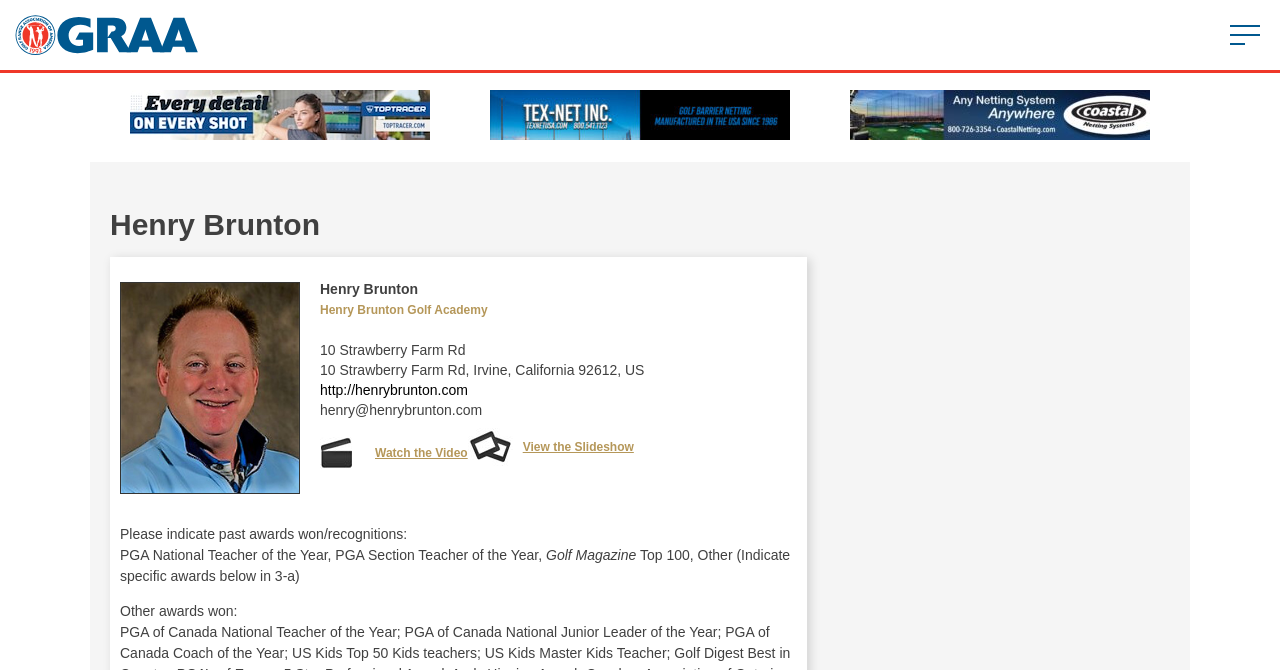Predict the bounding box of the UI element that fits this description: "parent_node: How It works value="GO"".

None